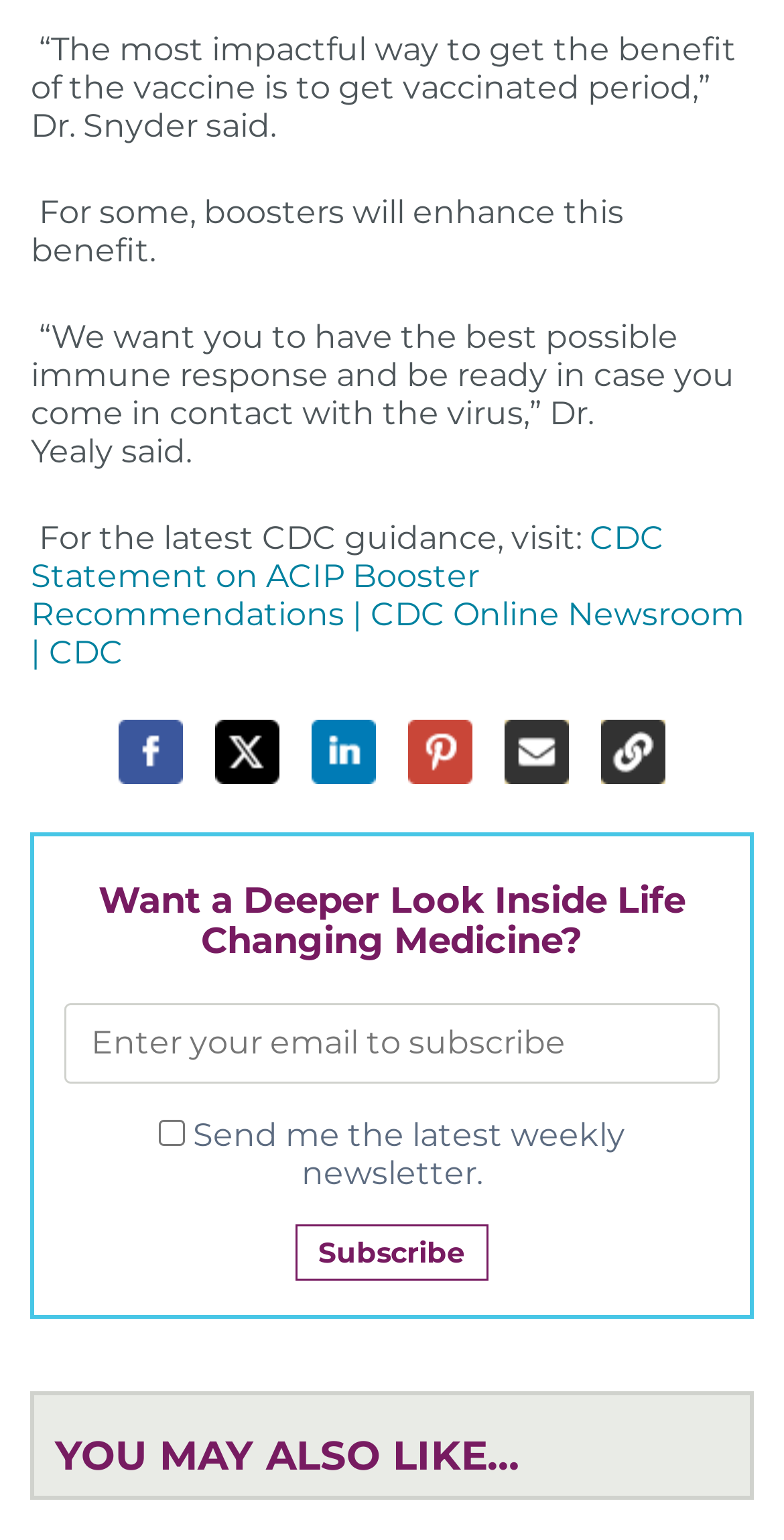How many social media links are available?
Look at the image and construct a detailed response to the question.

I counted the number of social media links available on the webpage, which are Facebook, X (formerly Twitter), LinkedIn, Pinterest, Email, and Copy URL.